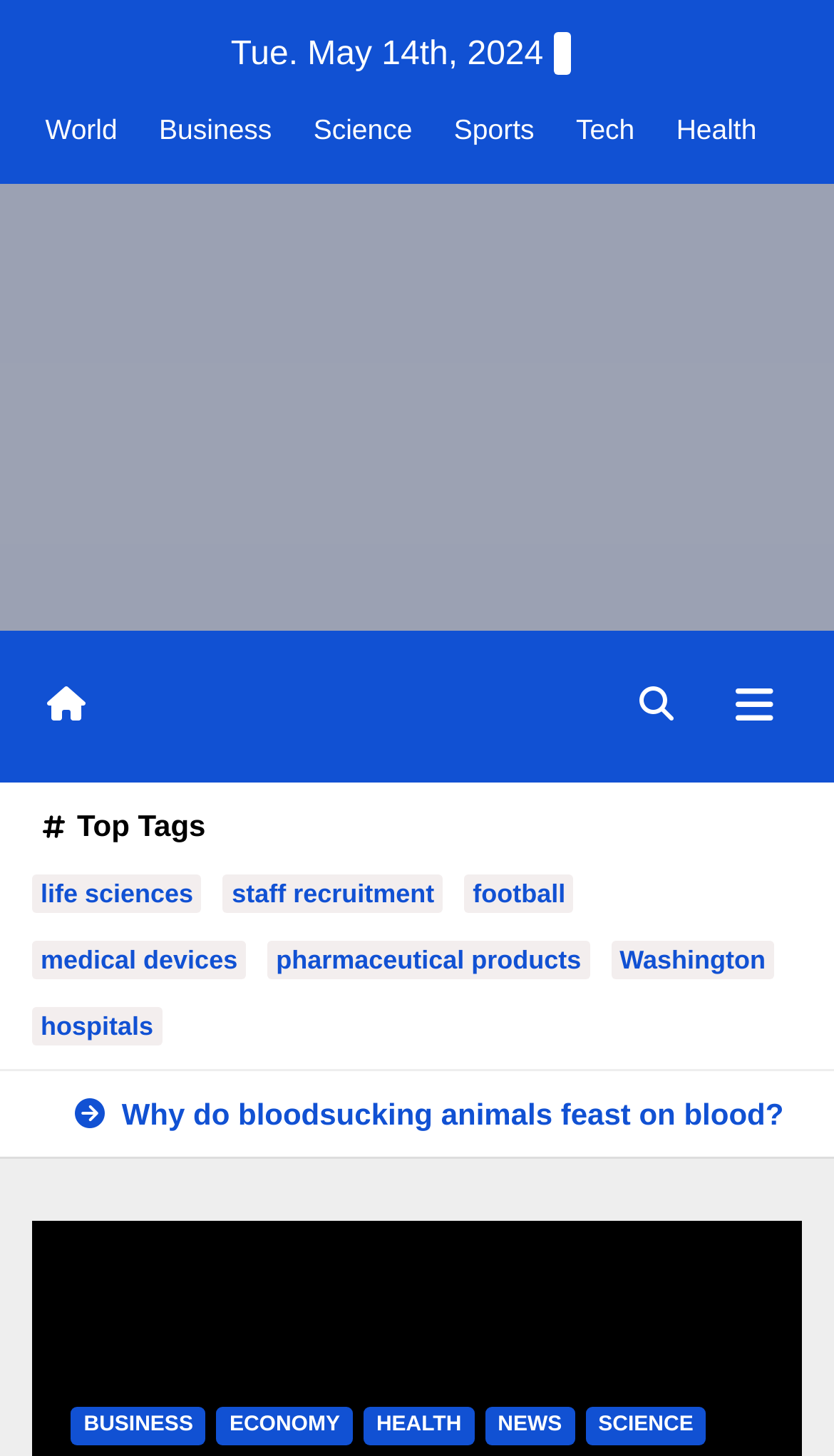Locate the UI element that matches the description Health in the webpage screenshot. Return the bounding box coordinates in the format (top-left x, top-left y, bottom-right x, bottom-right y), with values ranging from 0 to 1.

[0.436, 0.967, 0.569, 0.993]